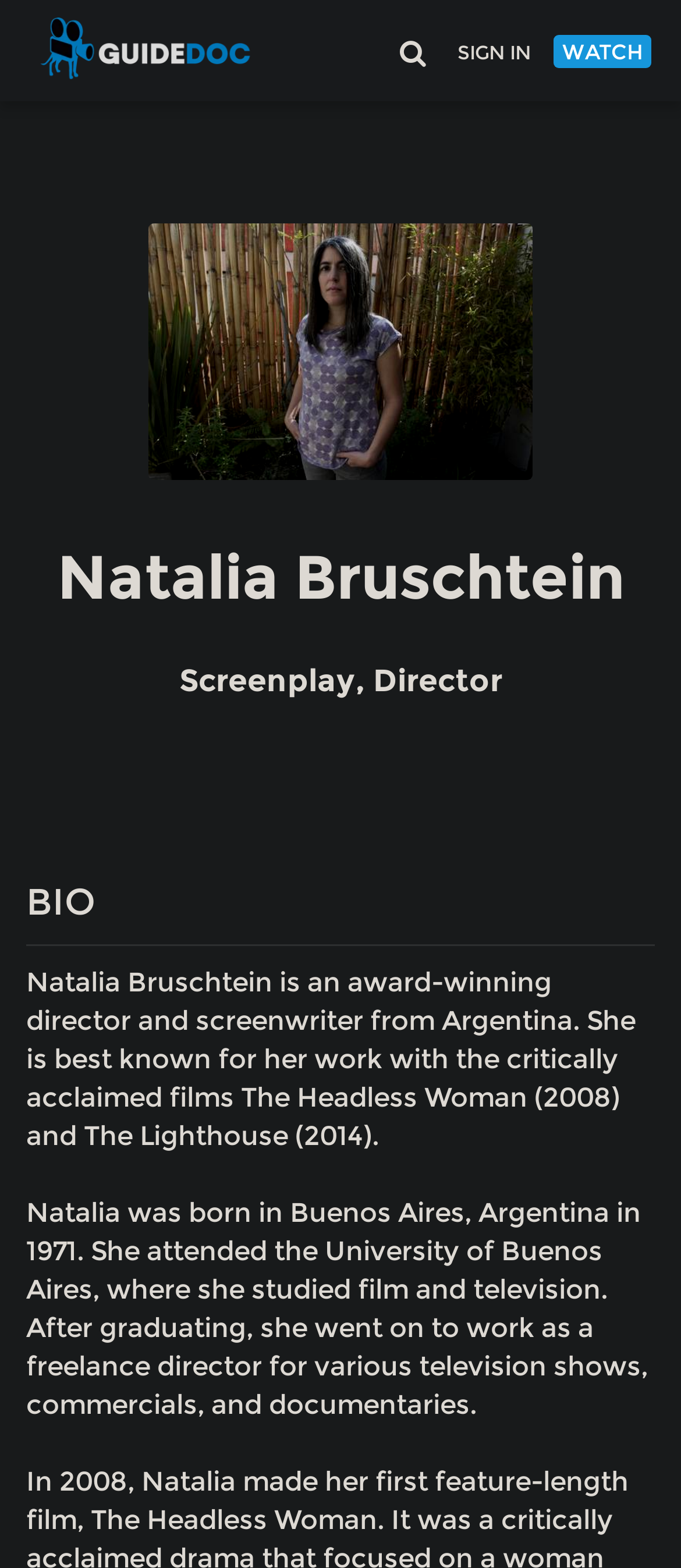What is the name of one of Natalia Bruschtein's critically acclaimed films?
Refer to the image and provide a detailed answer to the question.

I found this information by reading the bio section which mentions that Natalia is best known for her work with the critically acclaimed films The Headless Woman (2008) and The Lighthouse (2014).